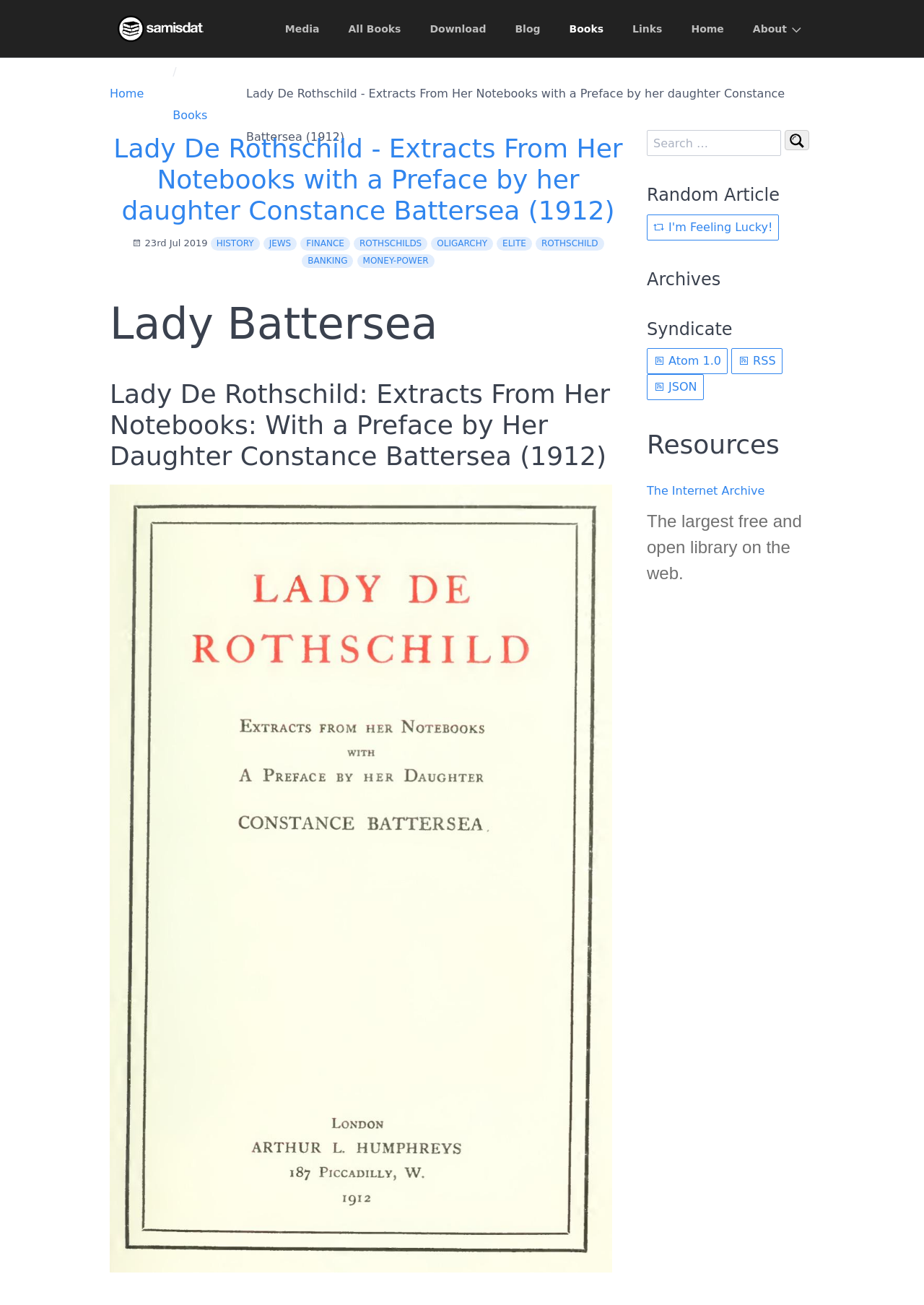What is the name of the book on this webpage?
Please respond to the question with a detailed and informative answer.

I determined the answer by looking at the heading element with the text 'Lady De Rothschild - Extracts From Her Notebooks with a Preface by her daughter Constance Battersea (1912)' and the static text element with the same text. This suggests that the webpage is about a book with this title.